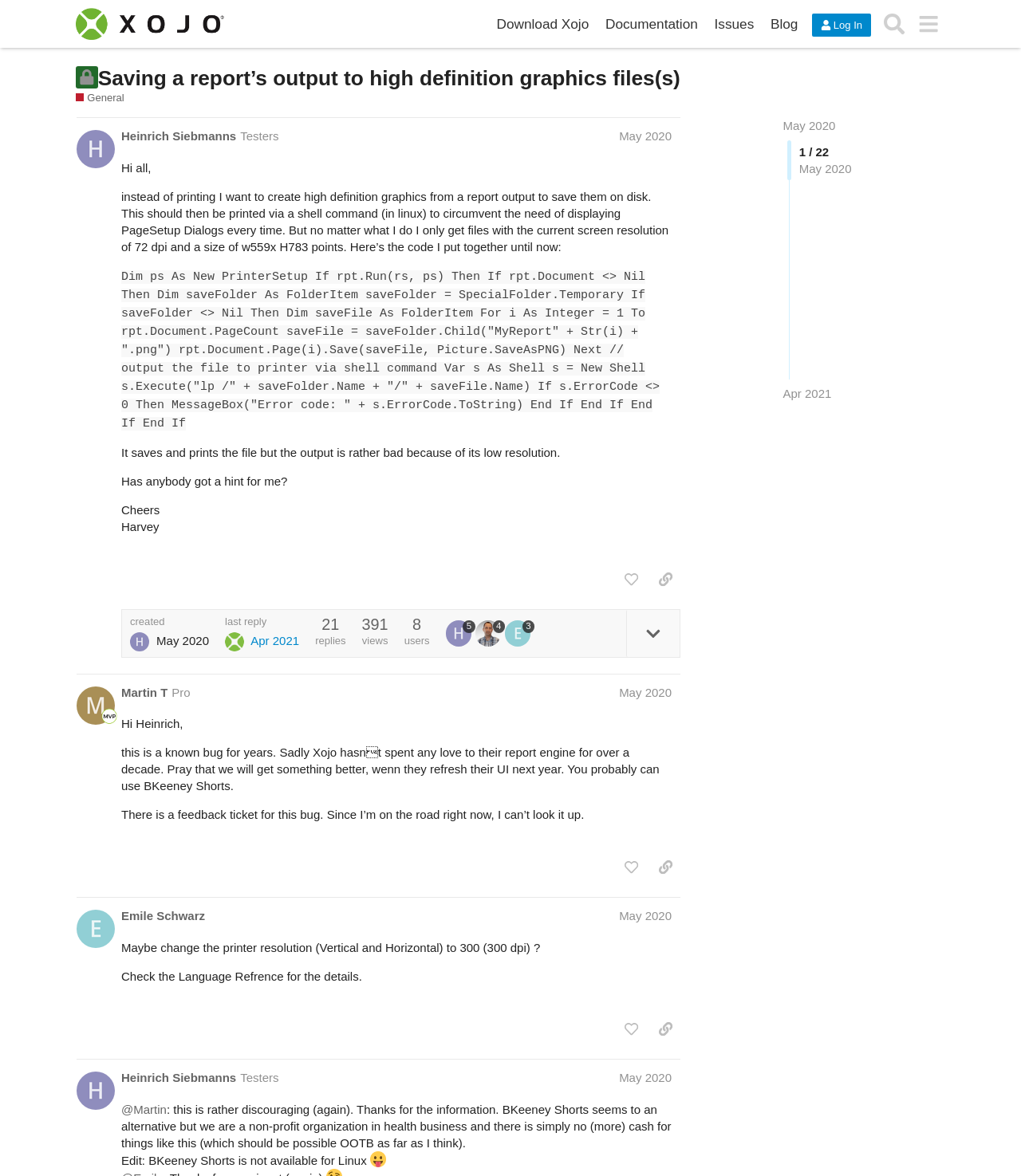How many replies are there in this discussion? From the image, respond with a single word or brief phrase.

391